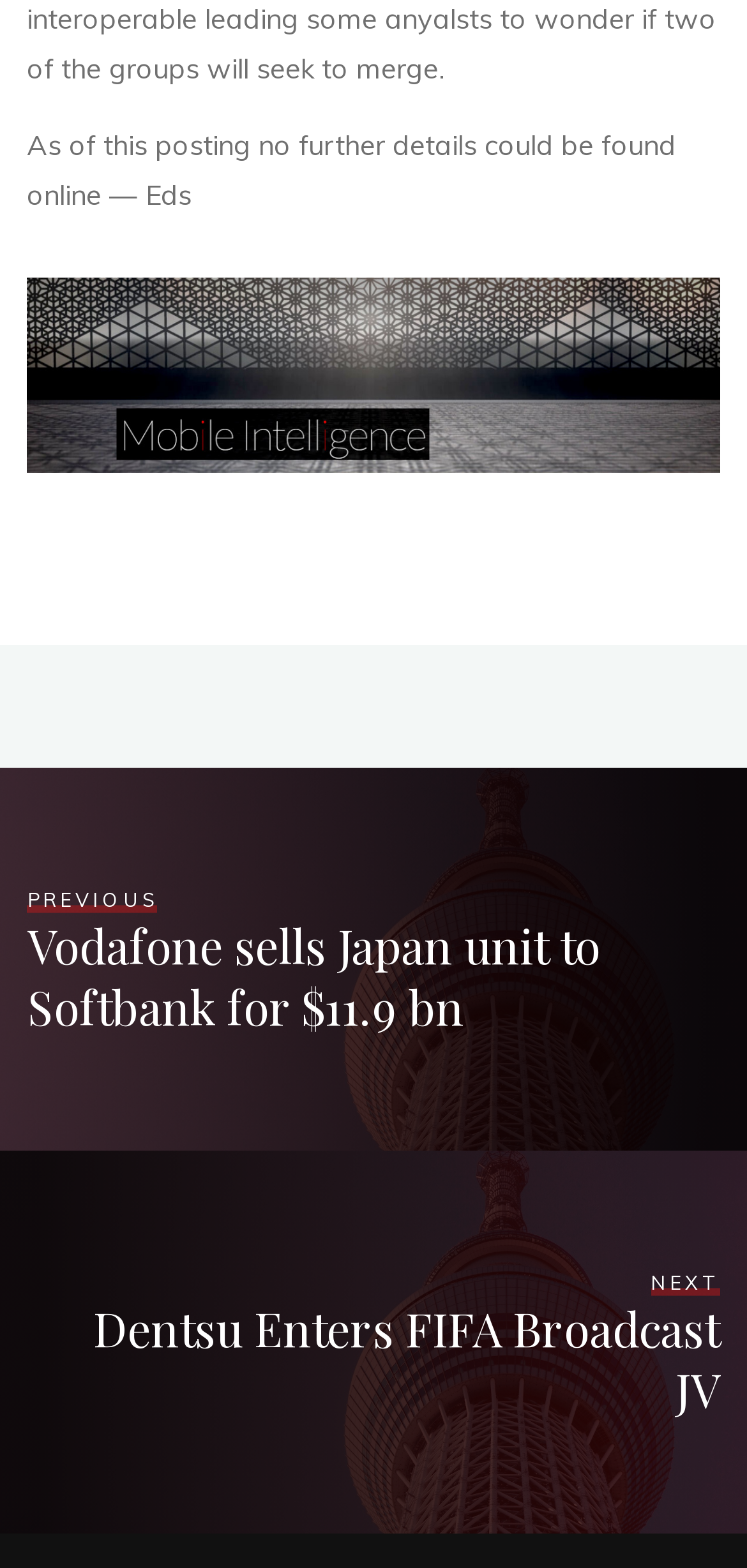What is the purpose of the link at the top?
Please provide a single word or phrase based on the screenshot.

Previous article